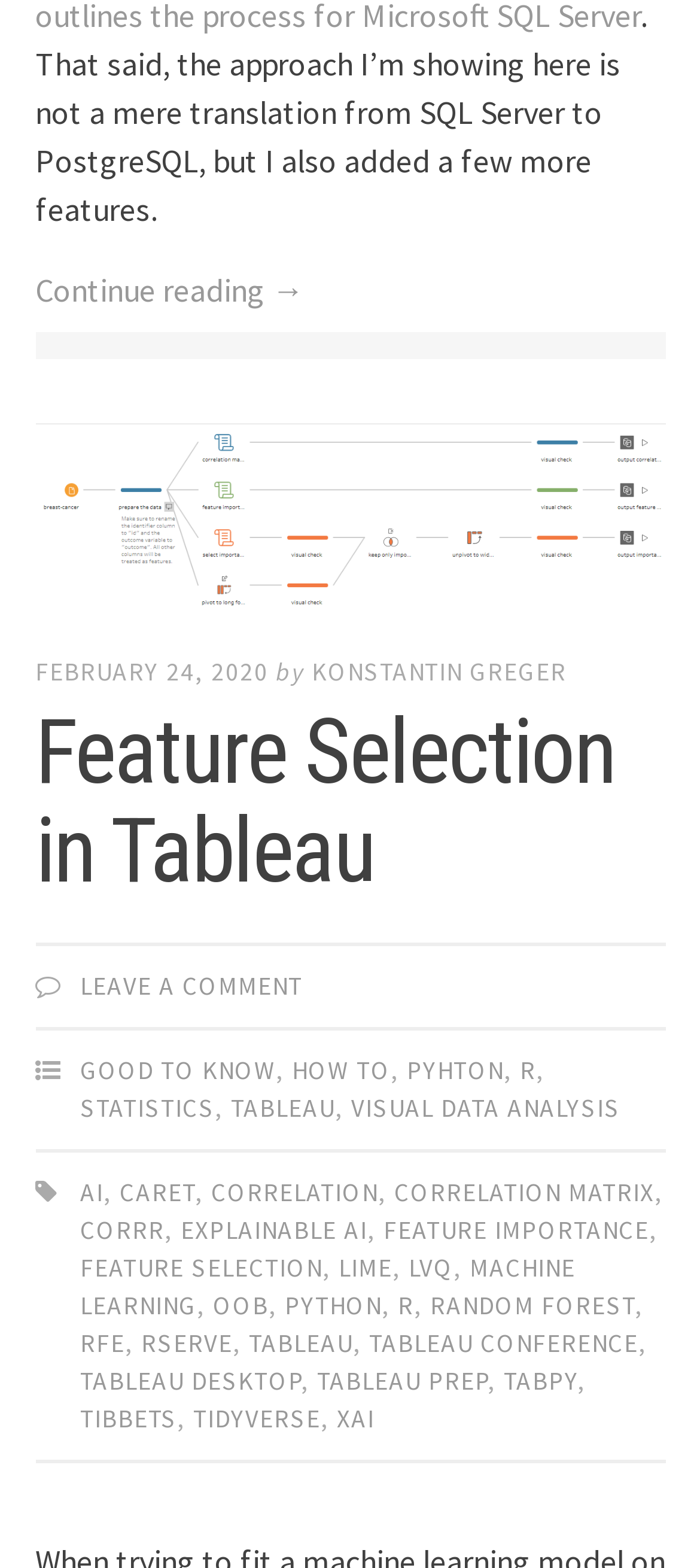What is the date of the article?
Give a detailed response to the question by analyzing the screenshot.

I found the date of the article by looking at the time element with the text 'FEBRUARY 24, 2020' which is located above the author's name.